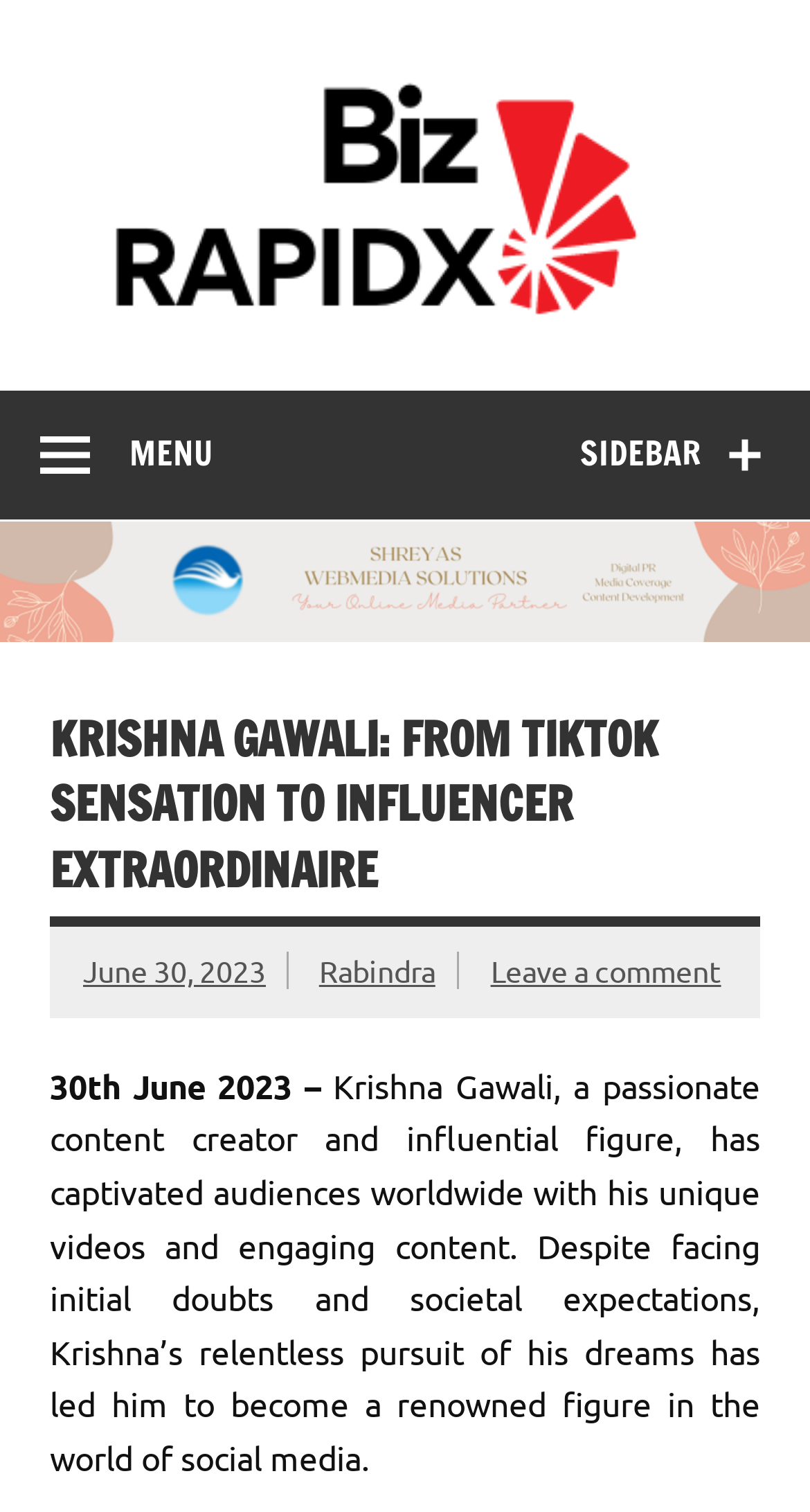Based on the provided description, "Leave a comment", find the bounding box of the corresponding UI element in the screenshot.

[0.606, 0.629, 0.89, 0.654]